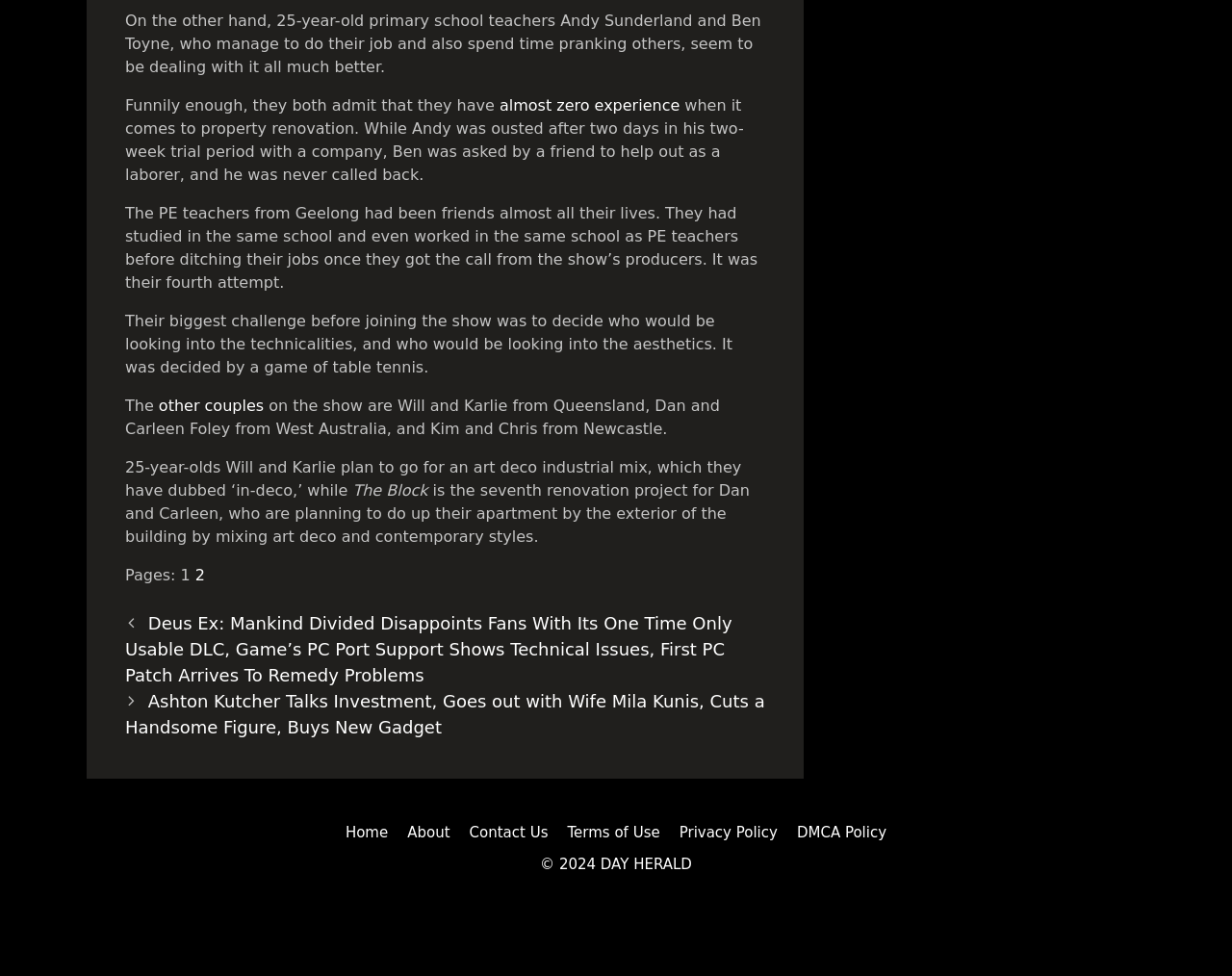What is the copyright year mentioned at the bottom of the webpage?
Utilize the information in the image to give a detailed answer to the question.

The text at the bottom of the webpage mentions '© 2024 DAY HERALD', indicating that the copyright year is 2024.